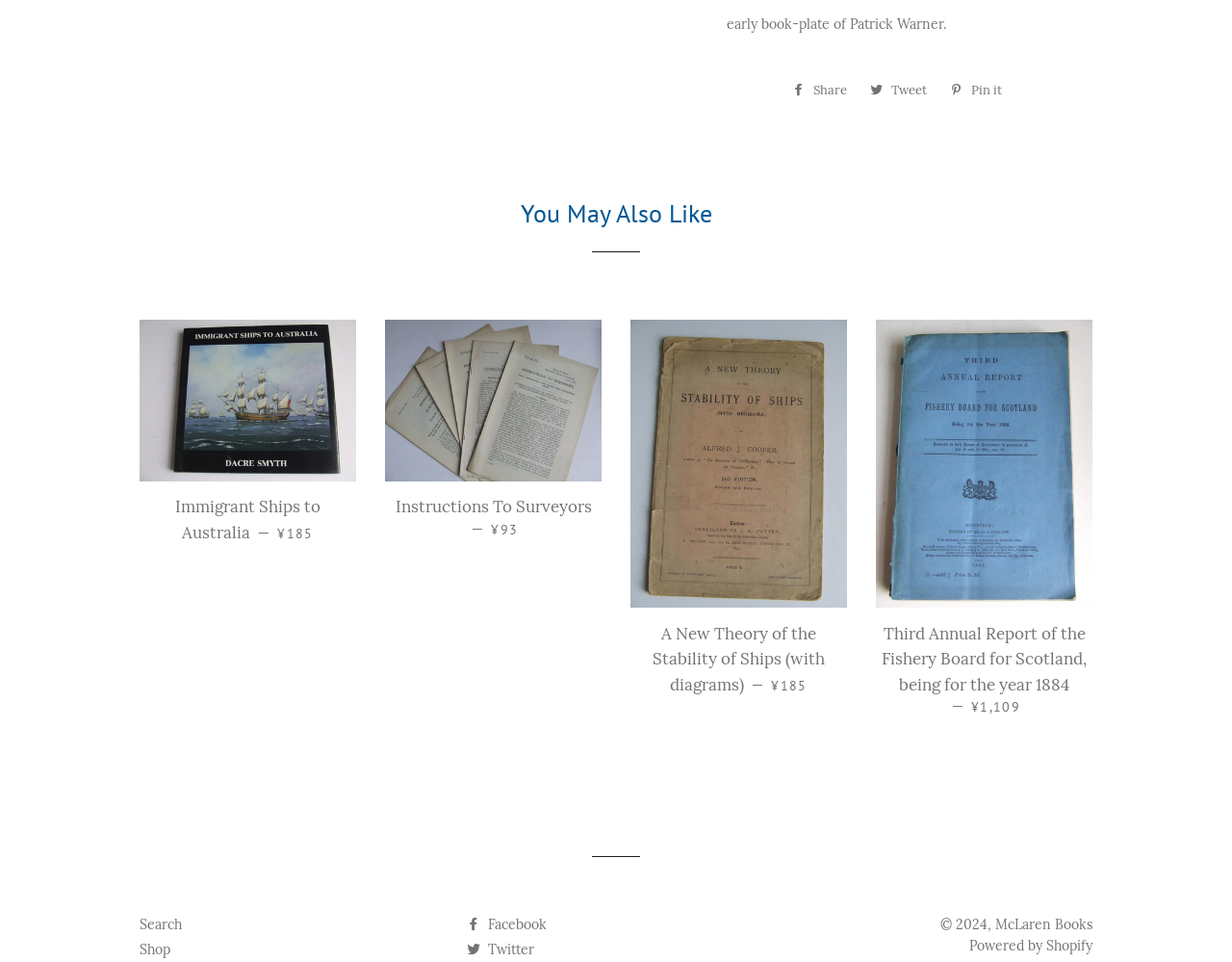Please provide the bounding box coordinates for the element that needs to be clicked to perform the instruction: "View Immigrant Ships to Australia". The coordinates must consist of four float numbers between 0 and 1, formatted as [left, top, right, bottom].

[0.113, 0.332, 0.289, 0.501]